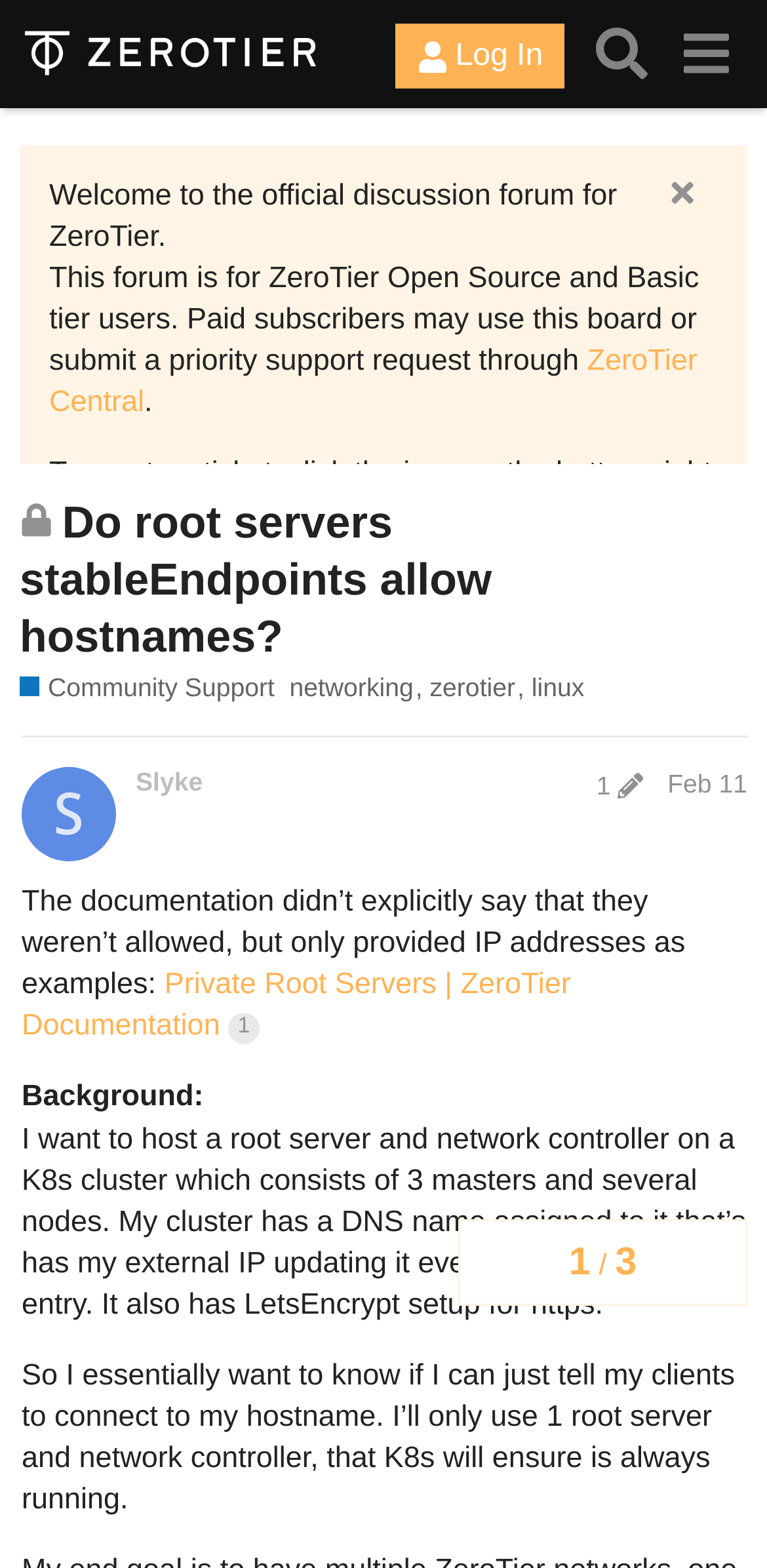Locate the bounding box of the UI element defined by this description: "Feb 11". The coordinates should be given as four float numbers between 0 and 1, formatted as [left, top, right, bottom].

[0.87, 0.491, 0.974, 0.51]